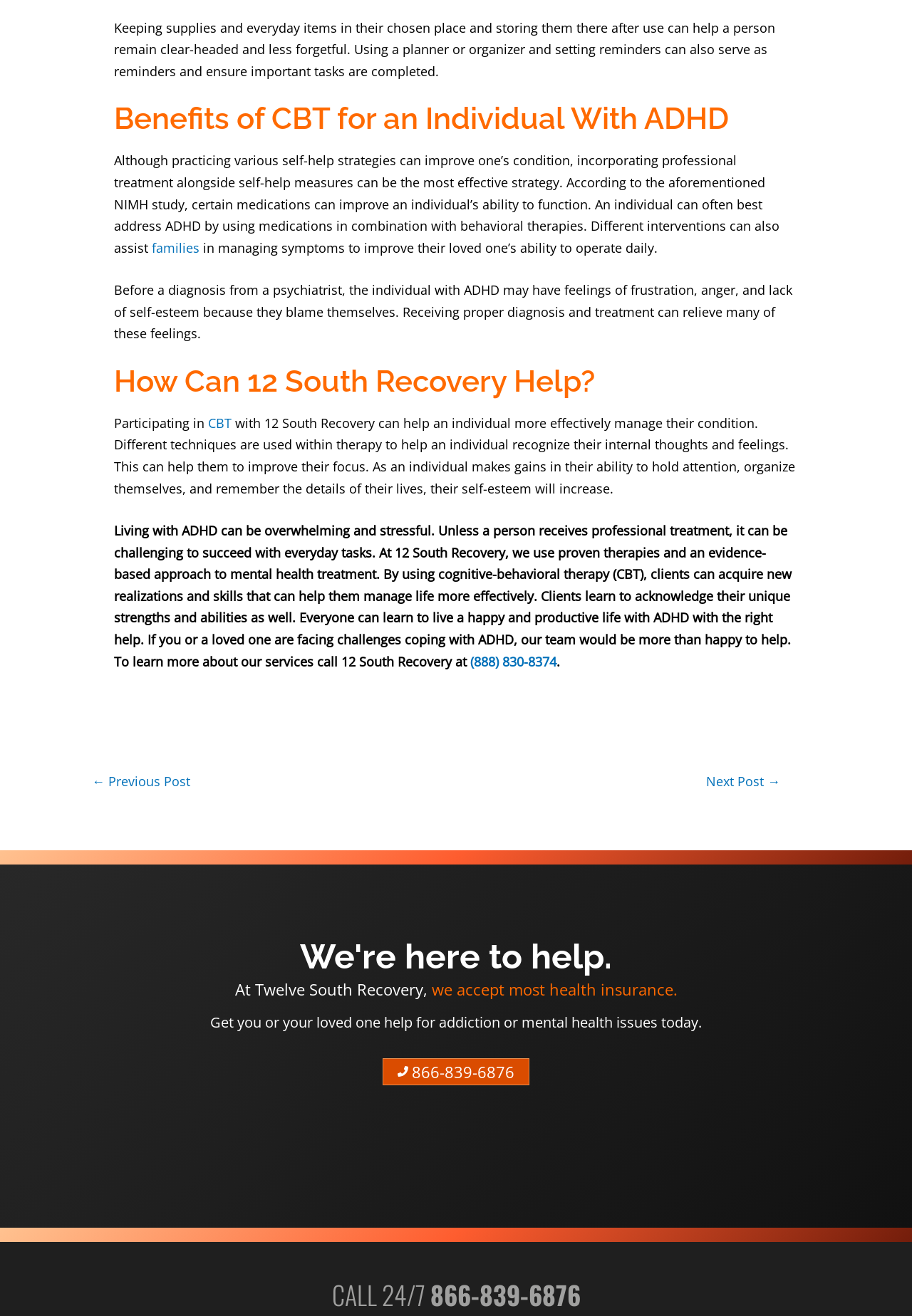Using the element description: "CBT", determine the bounding box coordinates for the specified UI element. The coordinates should be four float numbers between 0 and 1, [left, top, right, bottom].

[0.228, 0.315, 0.254, 0.328]